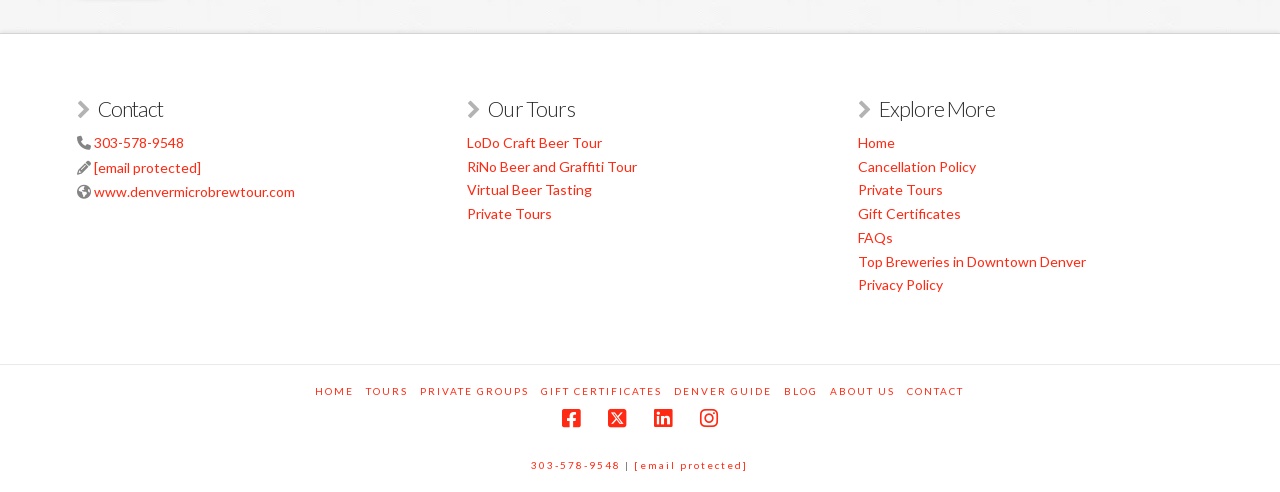What is the phone number to contact?
From the details in the image, answer the question comprehensively.

The phone number to contact can be found in the contact section, which is located at the top left of the webpage, and it is also repeated at the bottom of the webpage.